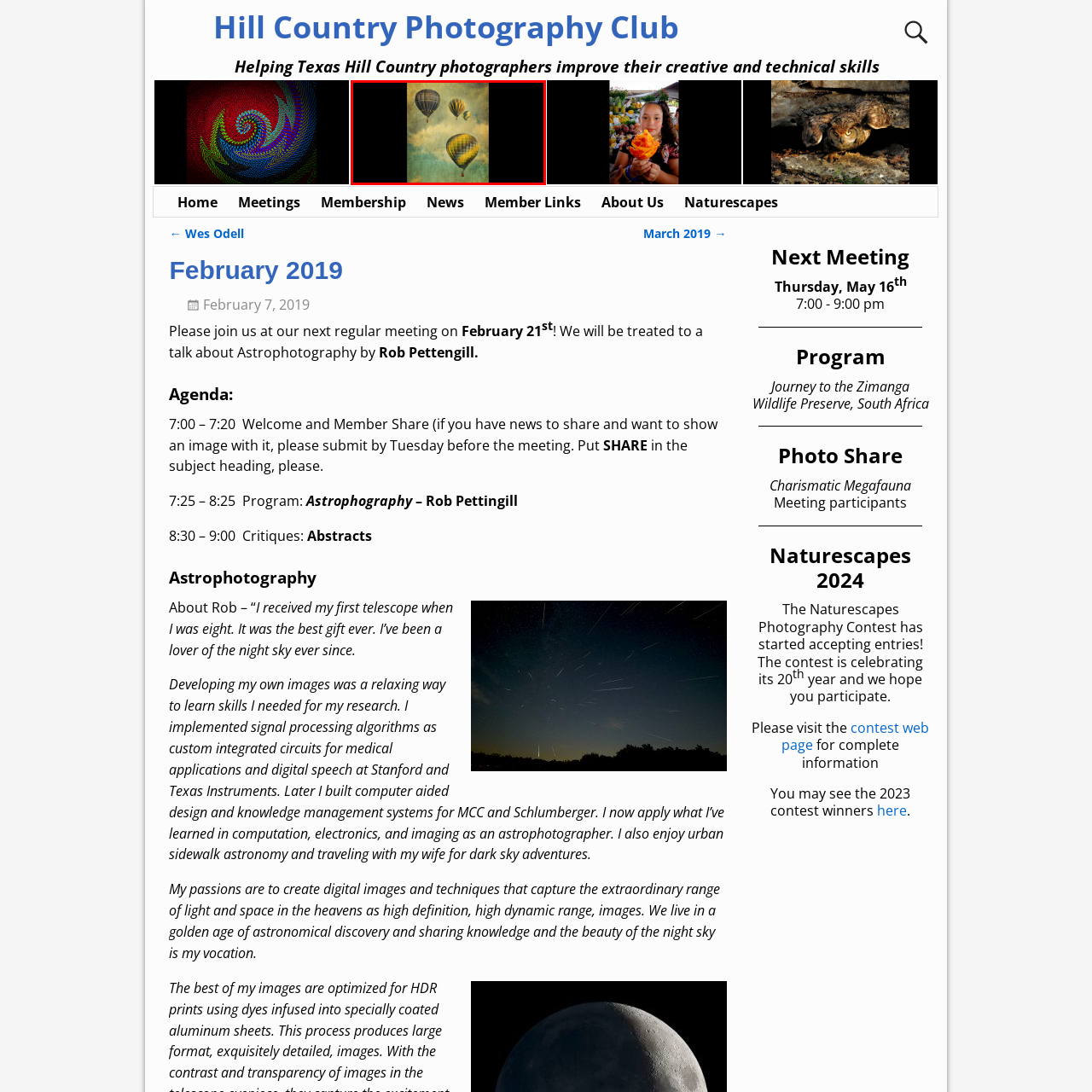Explain in detail what is depicted in the image enclosed by the red boundary.

The image features a serene scene of four colorful hot air balloons soaring through a sky filled with soft, cloudy textures. Each balloon has unique patterns of yellow and black, creating a striking visual contrast against the muted background. The scene captures a sense of adventure and freedom, evoking the joy and tranquility of a peaceful ascent into the sky. This moment reflects the beauty of flight and the charm of hot air ballooning, inviting viewers to imagine themselves floating among the clouds in a picturesque setting.